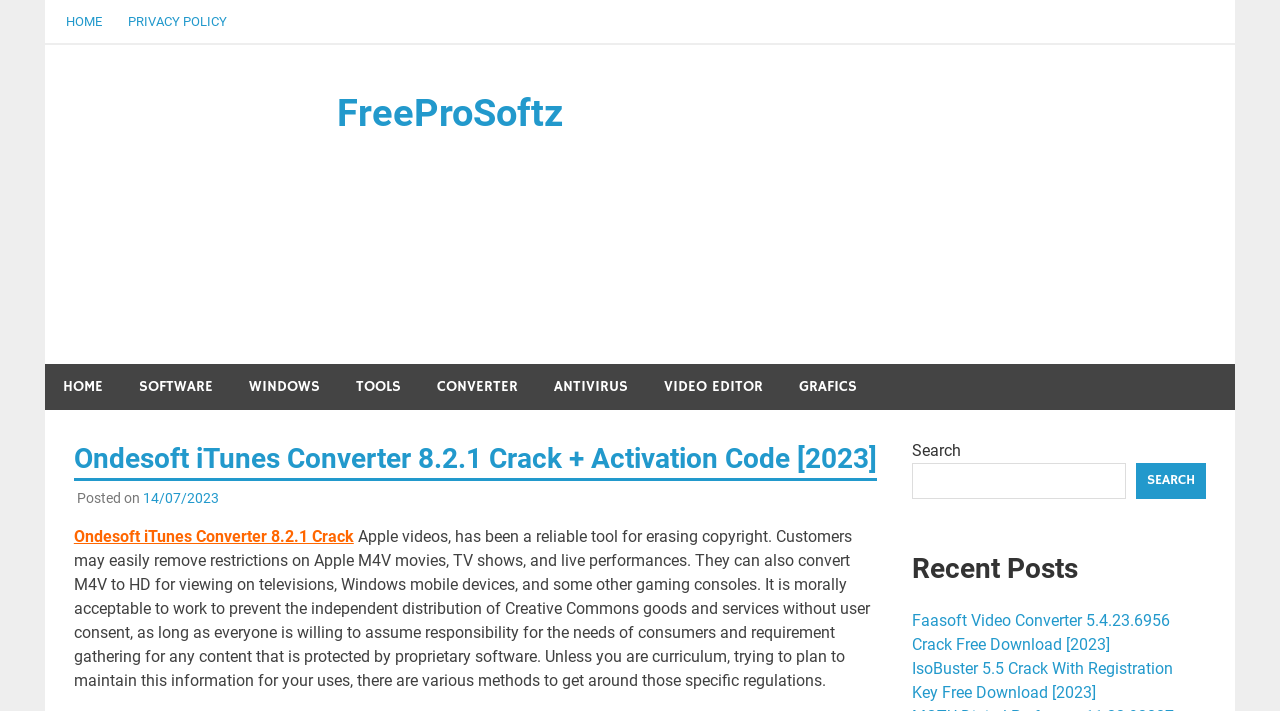Locate the bounding box of the UI element defined by this description: "Ondesoft iTunes Converter 8.2.1 Crack". The coordinates should be given as four float numbers between 0 and 1, formatted as [left, top, right, bottom].

[0.058, 0.741, 0.28, 0.768]